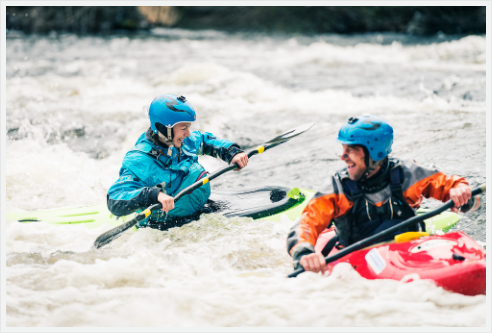Offer a detailed account of the various components present in the image.

In this vibrant image, two enthusiastic paddlers engage in an exhilarating moment on a rushing river while kayaking. The individual on the left dons a striking turquoise jacket paired with a blue helmet, showcasing focused determination as they maneuver their green kayak through the swift waters. Opposite them, the paddler in the orange jacket, radiating joy, shares a warm smile, creating a sense of camaraderie amid the adventure. The dynamic backdrop of frothy white water contrasts beautifully with the bright gear of each kayaker, capturing the thrill of water sports and the importance of teamwork and encouragement in outdoor activities. This scene embodies the spirit of fun and confidence that the coaching program aims to instill in participants, emphasizing that confidence is essential in tackling challenges—whether on the water or in life.